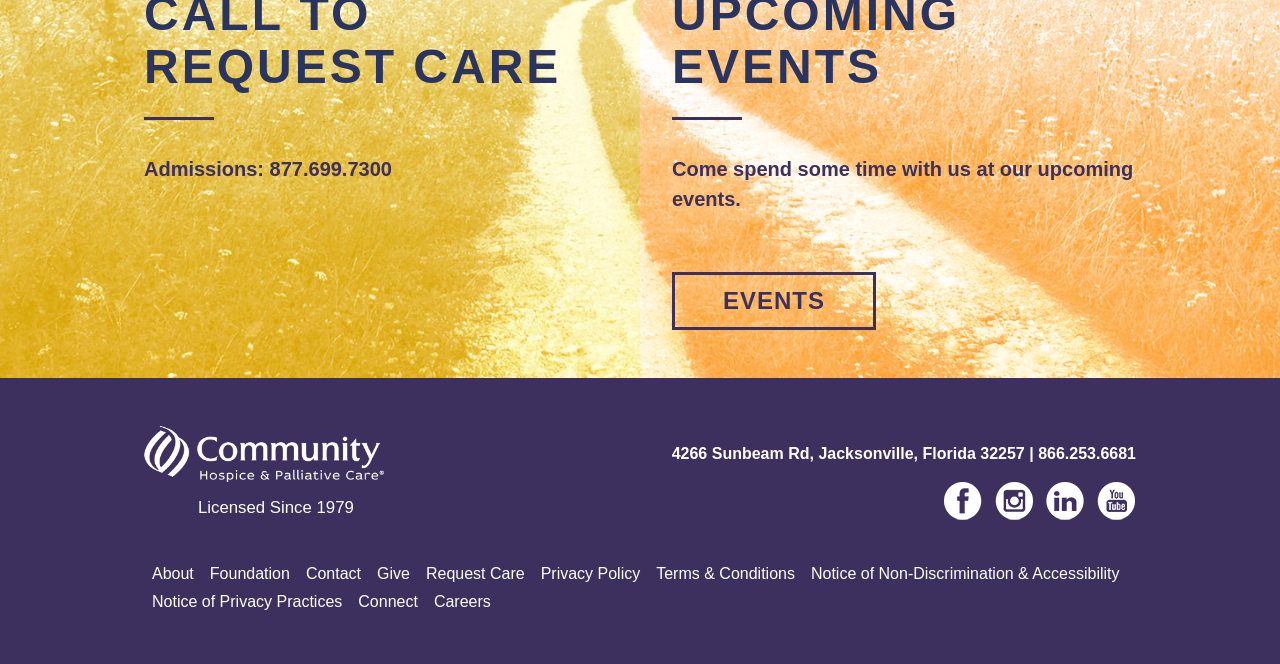Answer in one word or a short phrase: 
What is the address of Community Hospice & Palliative Care?

4266 Sunbeam Rd, Jacksonville, Florida 32257